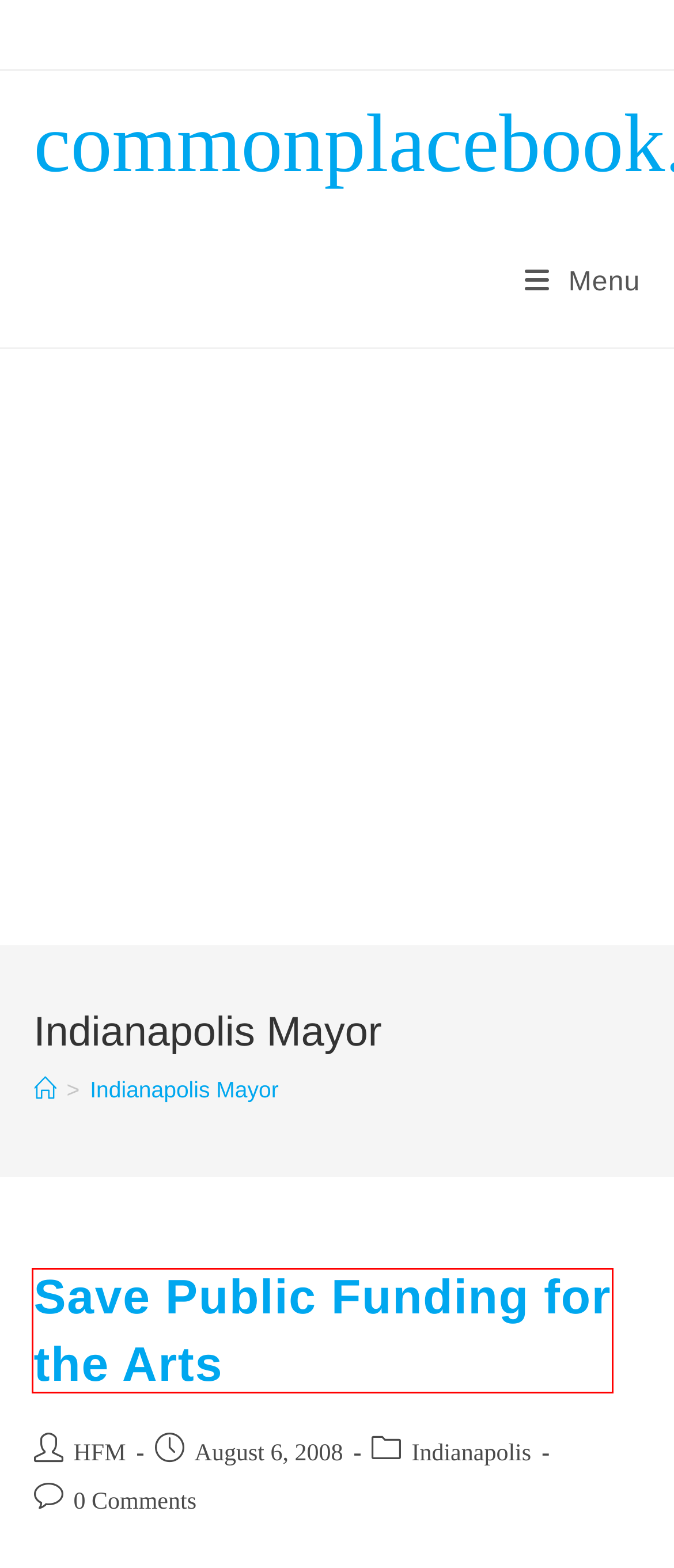Given a screenshot of a webpage with a red bounding box around an element, choose the most appropriate webpage description for the new page displayed after clicking the element within the bounding box. Here are the candidates:
A. HFM – commonplacebook.com
B. lists – commonplacebook.com
C. reading lists – commonplacebook.com
D. Indianapolis – commonplacebook.com
E. Save Public Funding for the Arts – commonplacebook.com
F. Indiana – commonplacebook.com
G. health – commonplacebook.com
H. Today – 2023-01-31 – commonplacebook.com

E